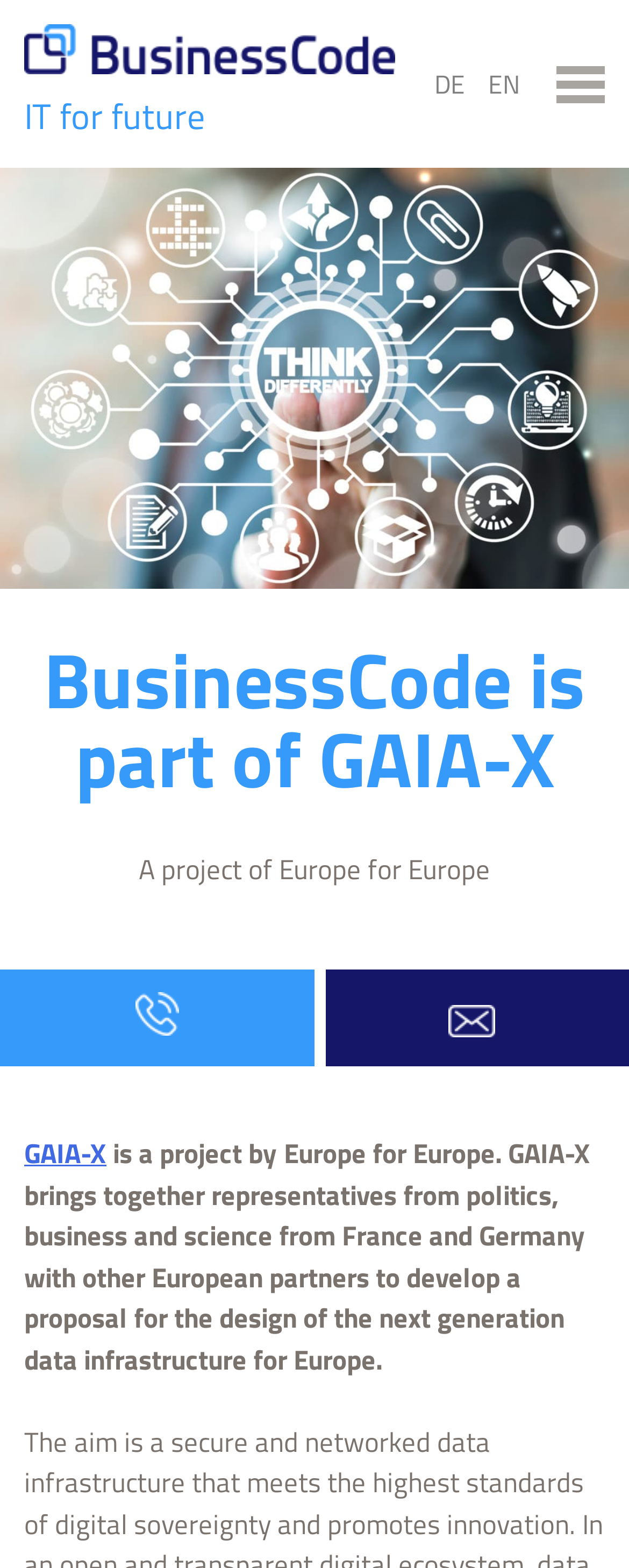What is the email address of BusinessCode?
Refer to the image and give a detailed answer to the query.

The email address of BusinessCode is mentioned in the link 'info@business-code.de' which is located below the heading 'BusinessCode is part of GAIA-X'.